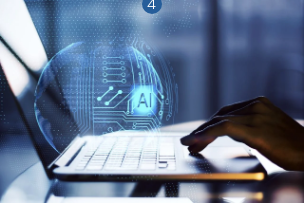Answer in one word or a short phrase: 
What is featured in the digital globe?

Circuitry and 'AI'